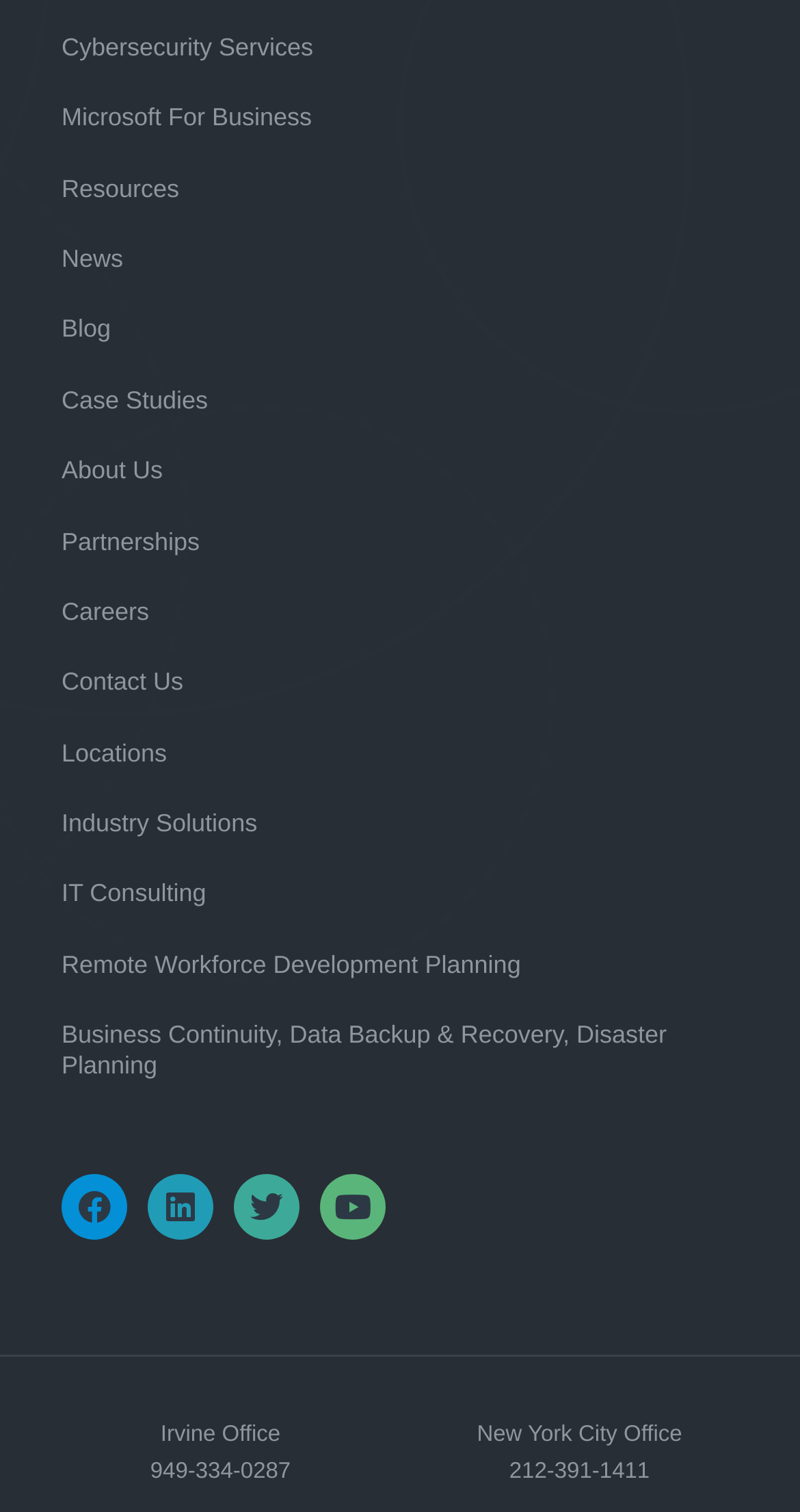Please identify the bounding box coordinates of the element's region that I should click in order to complete the following instruction: "Click on Cybersecurity Services". The bounding box coordinates consist of four float numbers between 0 and 1, i.e., [left, top, right, bottom].

[0.077, 0.008, 0.923, 0.055]